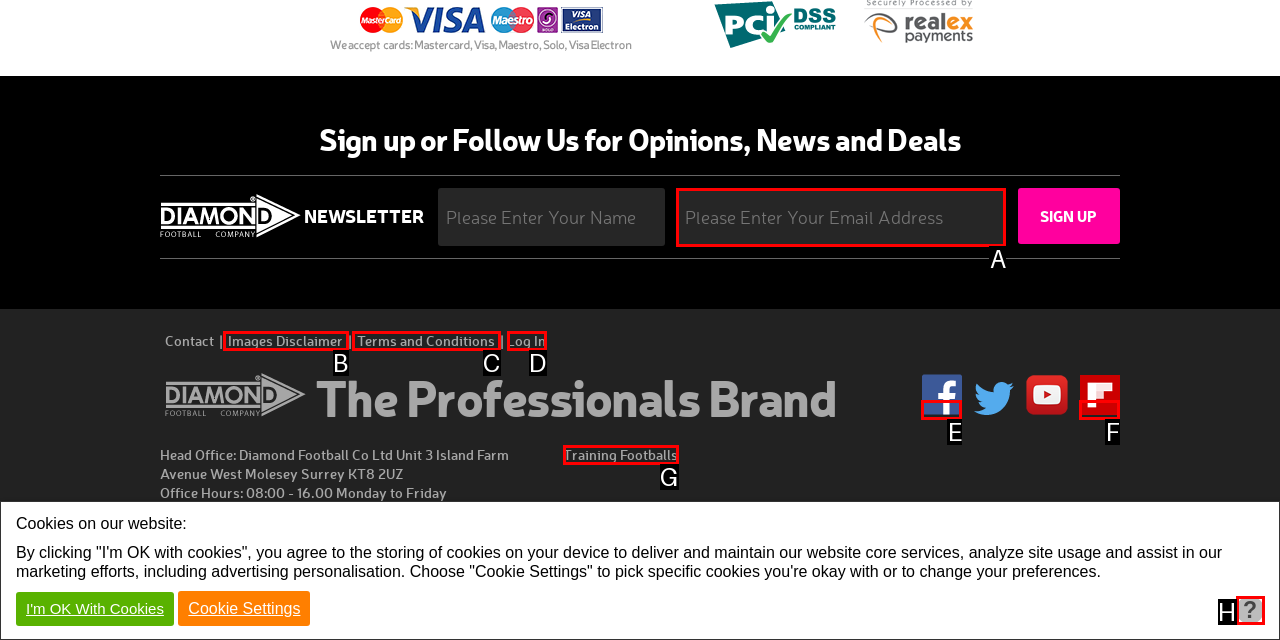Which HTML element matches the description: alt="Flipboard" the best? Answer directly with the letter of the chosen option.

F